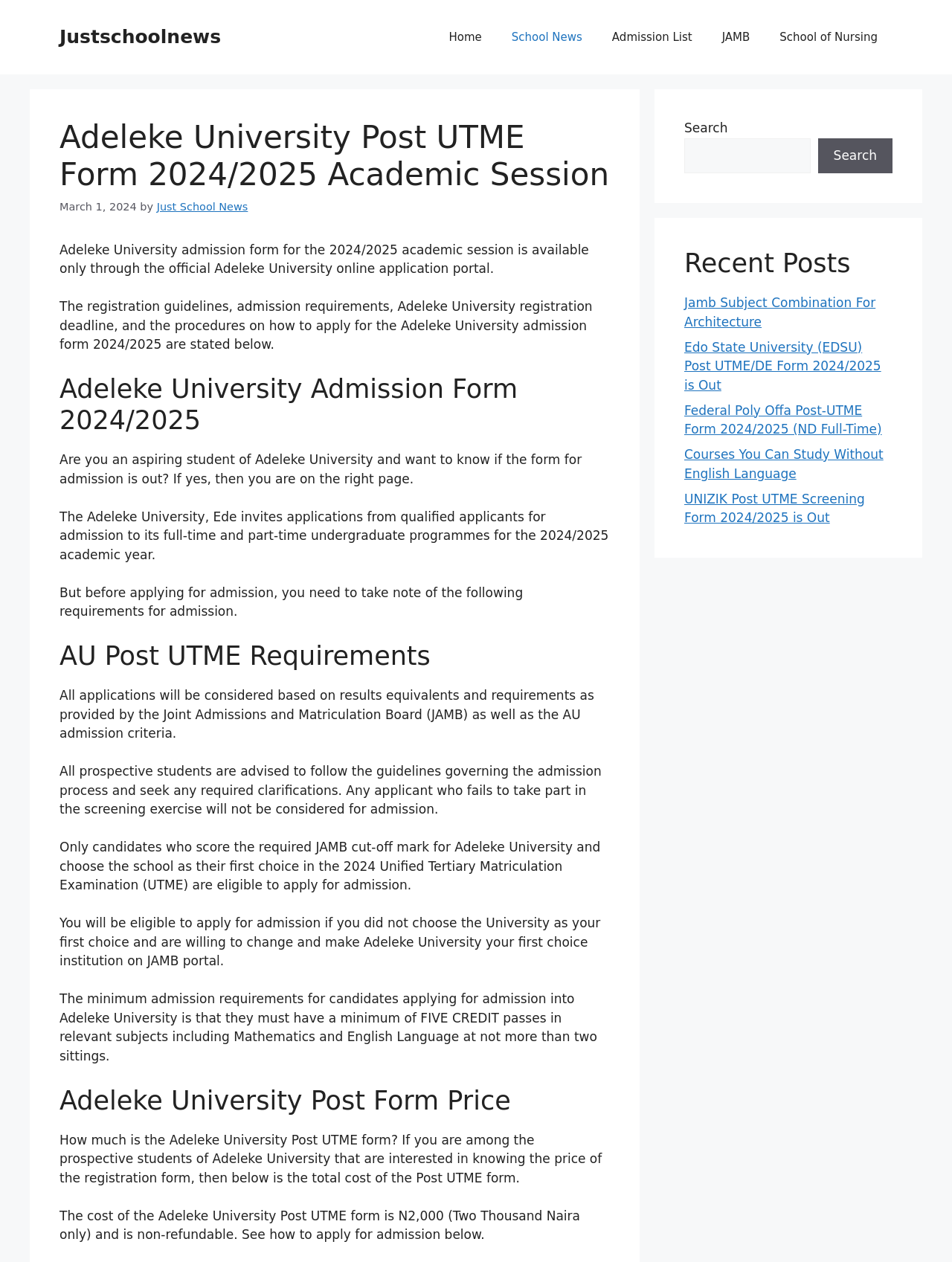What is the purpose of the webpage?
From the image, respond with a single word or phrase.

To provide information on Adeleke University Post UTME form